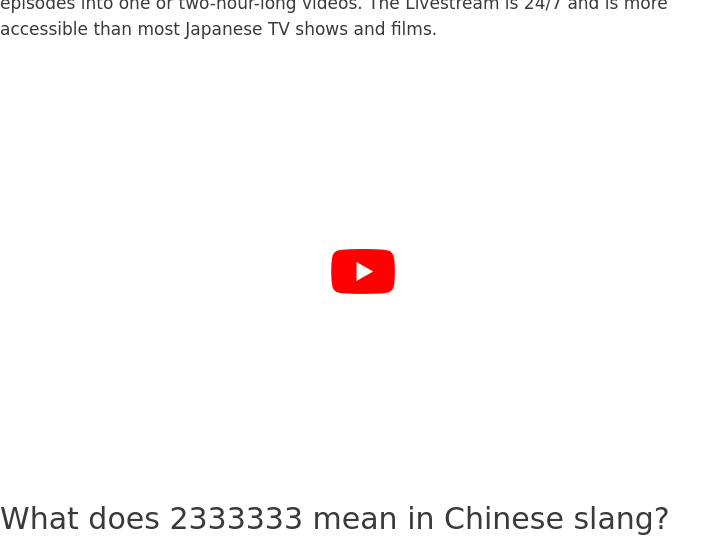Please examine the image and answer the question with a detailed explanation:
What is the theme of the content in the image?

The overall theme of the content in the image revolves around popular children's programming, specifically 'Peppa Pig', and its multicultural interpretations, highlighting the cultural nuances of online communication.